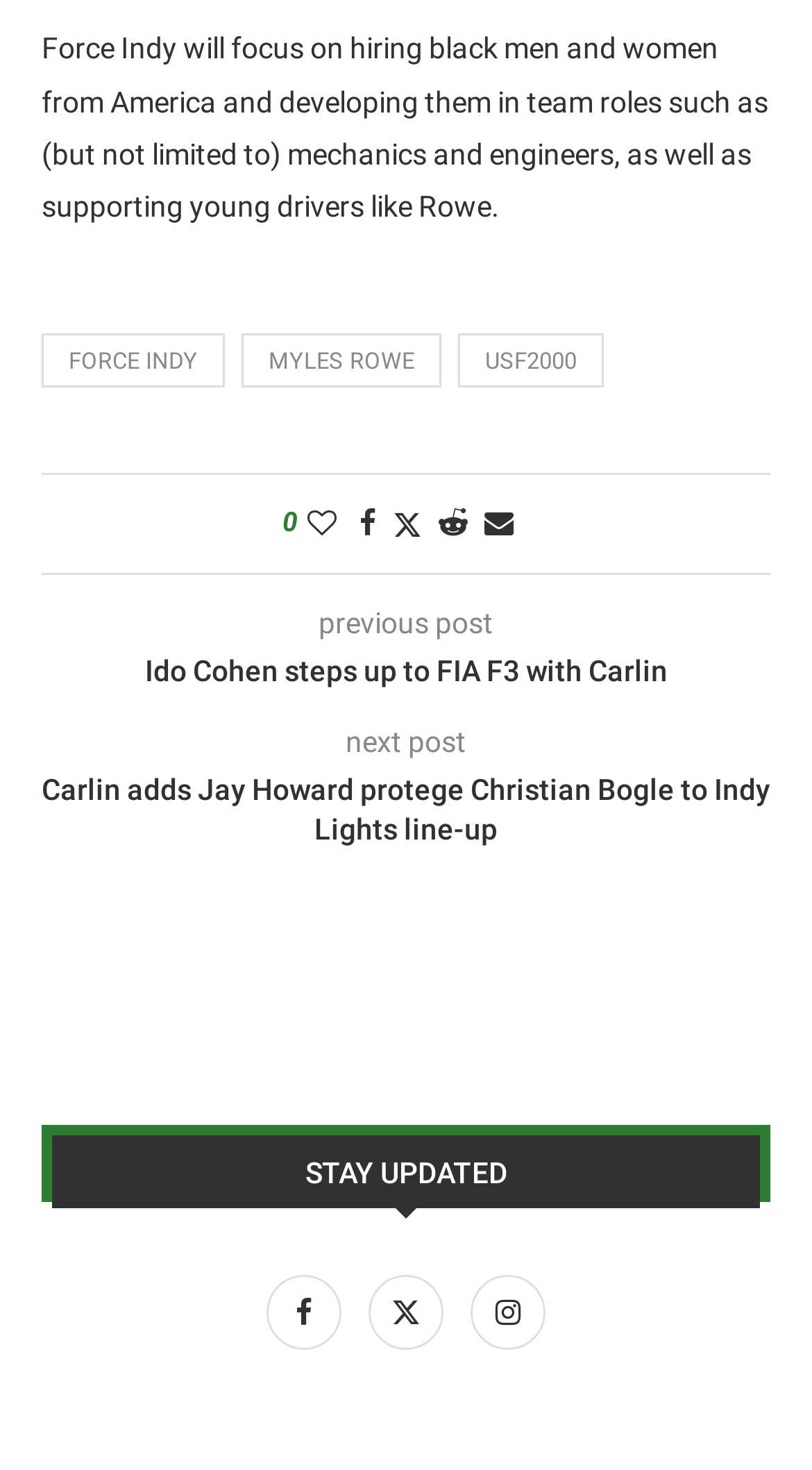What is the topic of the webpage? Observe the screenshot and provide a one-word or short phrase answer.

Racing news